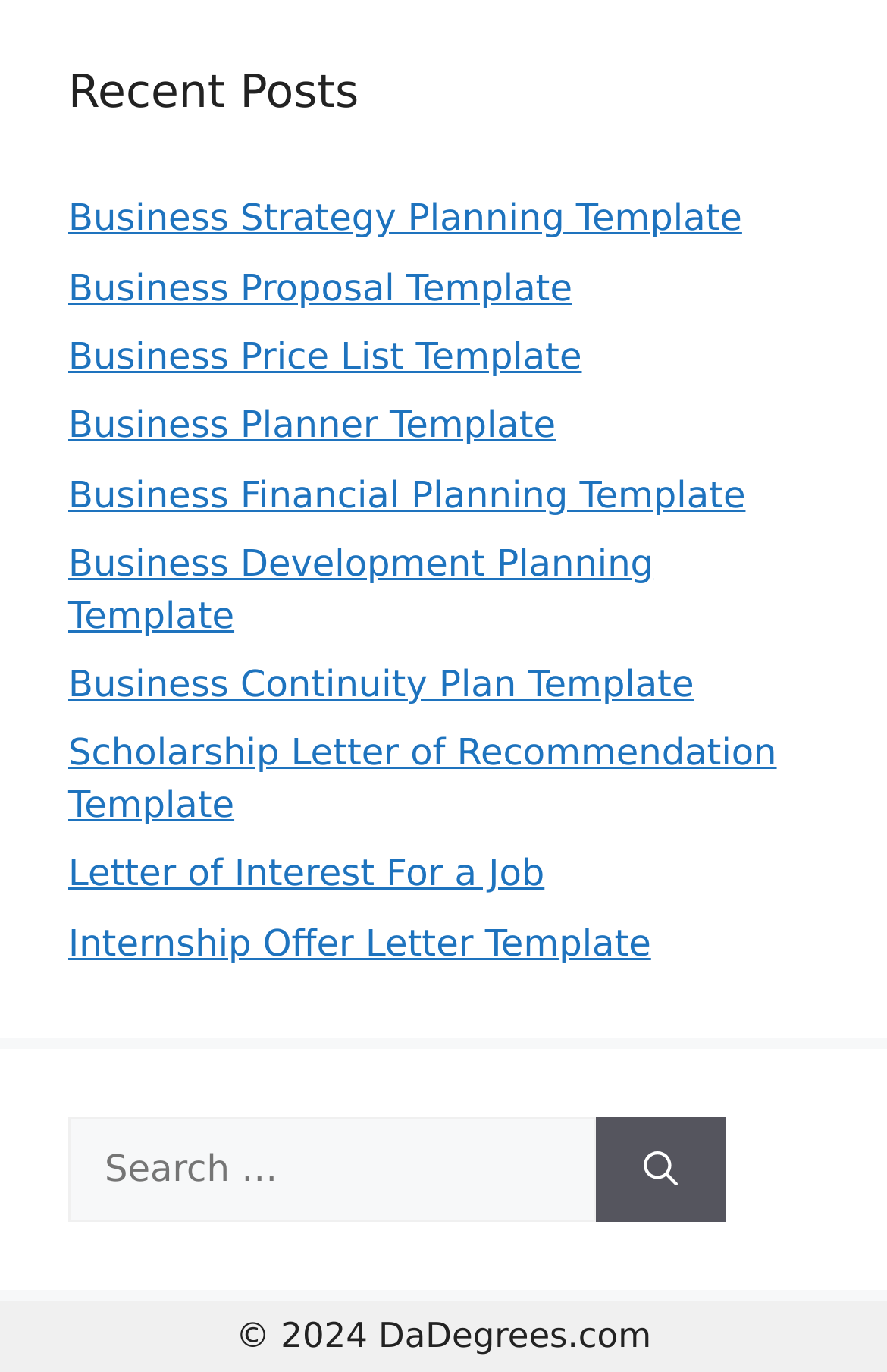Please provide the bounding box coordinates for the element that needs to be clicked to perform the instruction: "Search for a template". The coordinates must consist of four float numbers between 0 and 1, formatted as [left, top, right, bottom].

[0.077, 0.814, 0.672, 0.89]